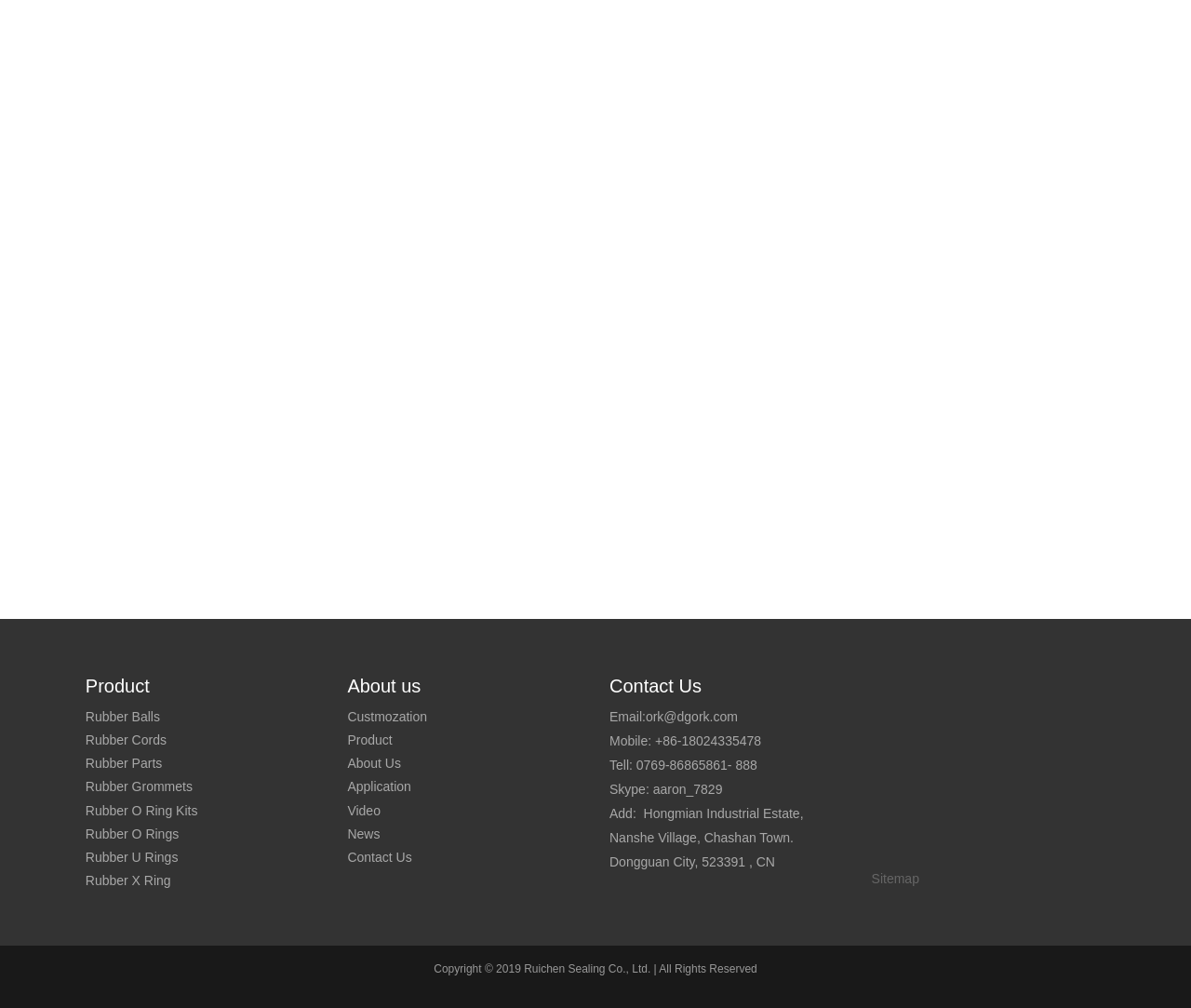Please determine the bounding box coordinates of the area that needs to be clicked to complete this task: 'Click on Rubber Balls'. The coordinates must be four float numbers between 0 and 1, formatted as [left, top, right, bottom].

[0.072, 0.704, 0.111, 0.718]